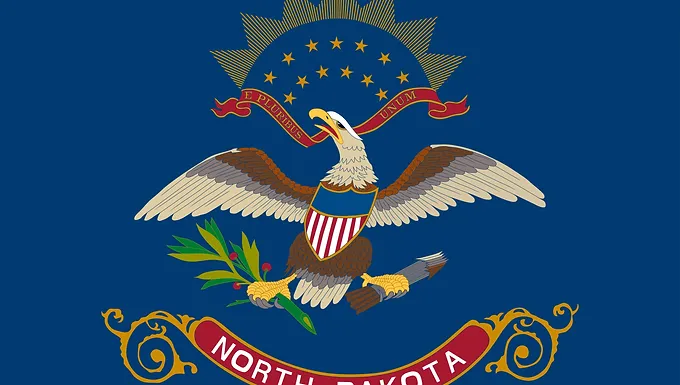What is the eagle clutching in its talons?
Please provide a comprehensive answer based on the information in the image.

The caption describes the eagle as 'clutching a bundle of arrows and an olive branch in its talons', which symbolizes strength and peace. This information is explicitly provided in the caption, making it clear that the eagle is clutching both arrows and an olive branch.